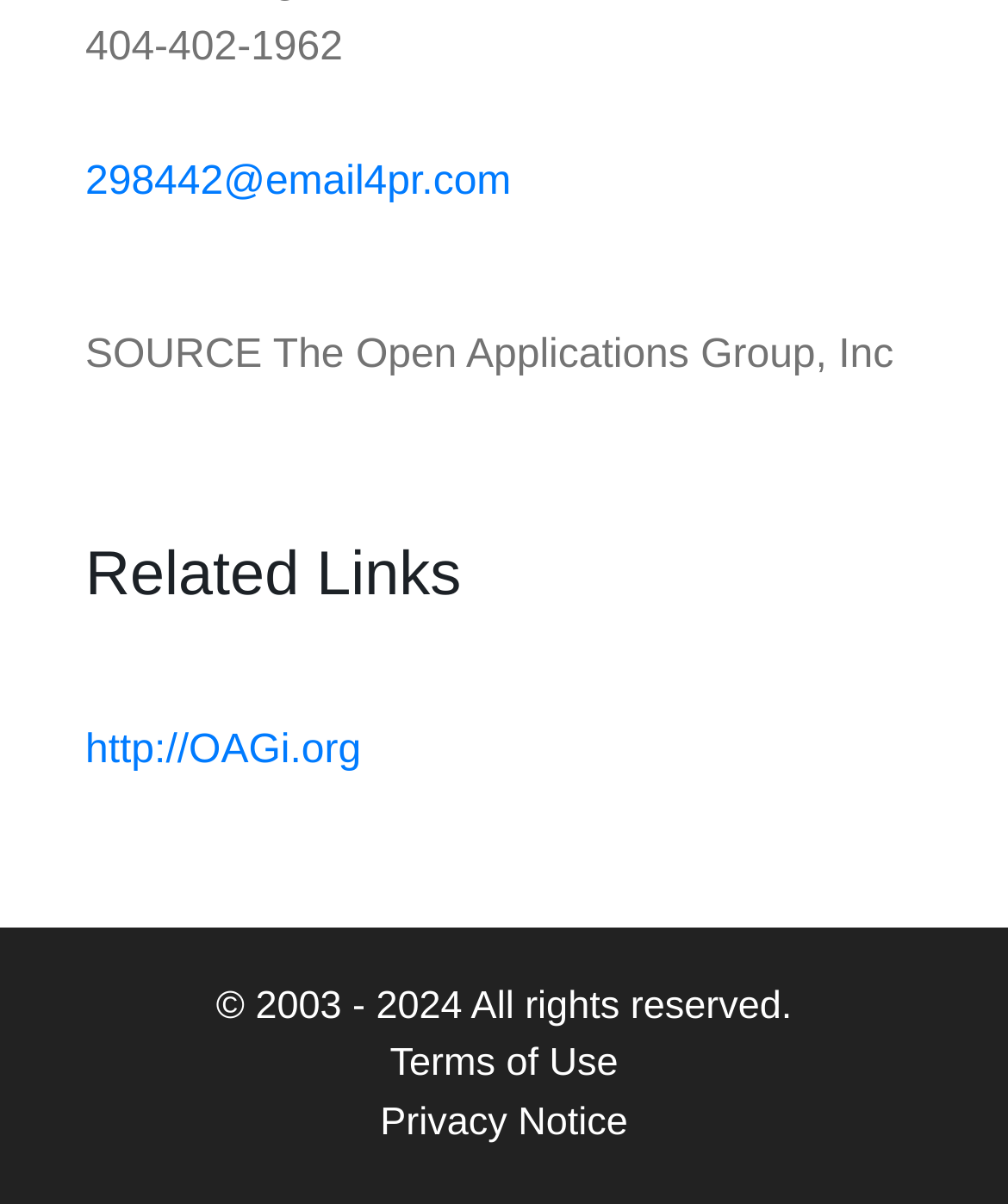What is the URL of the related link on the webpage?
Please answer the question as detailed as possible based on the image.

The related link is located below the heading 'Related Links', and the URL is 'http://OAGi.org'.